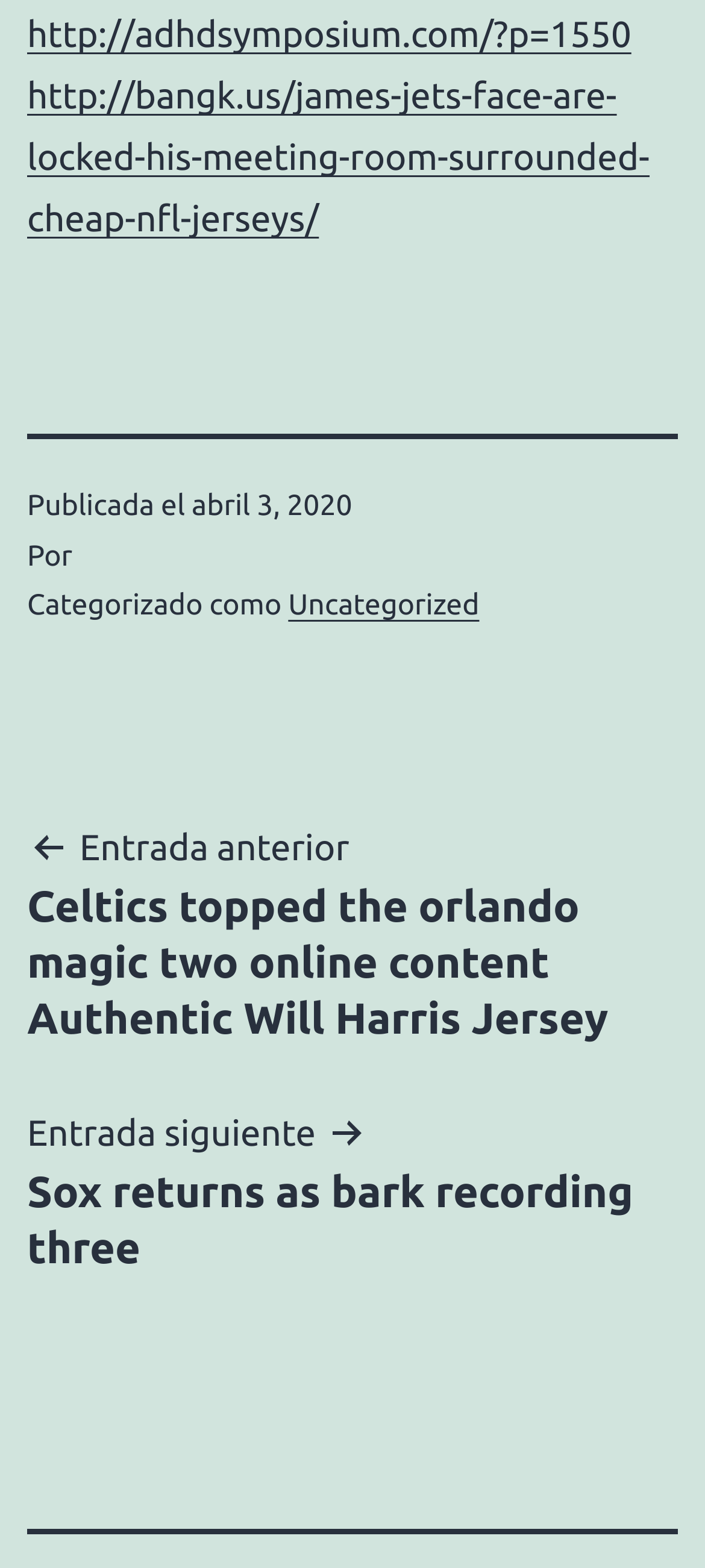Use a single word or phrase to answer the following:
How many navigation links are there?

2